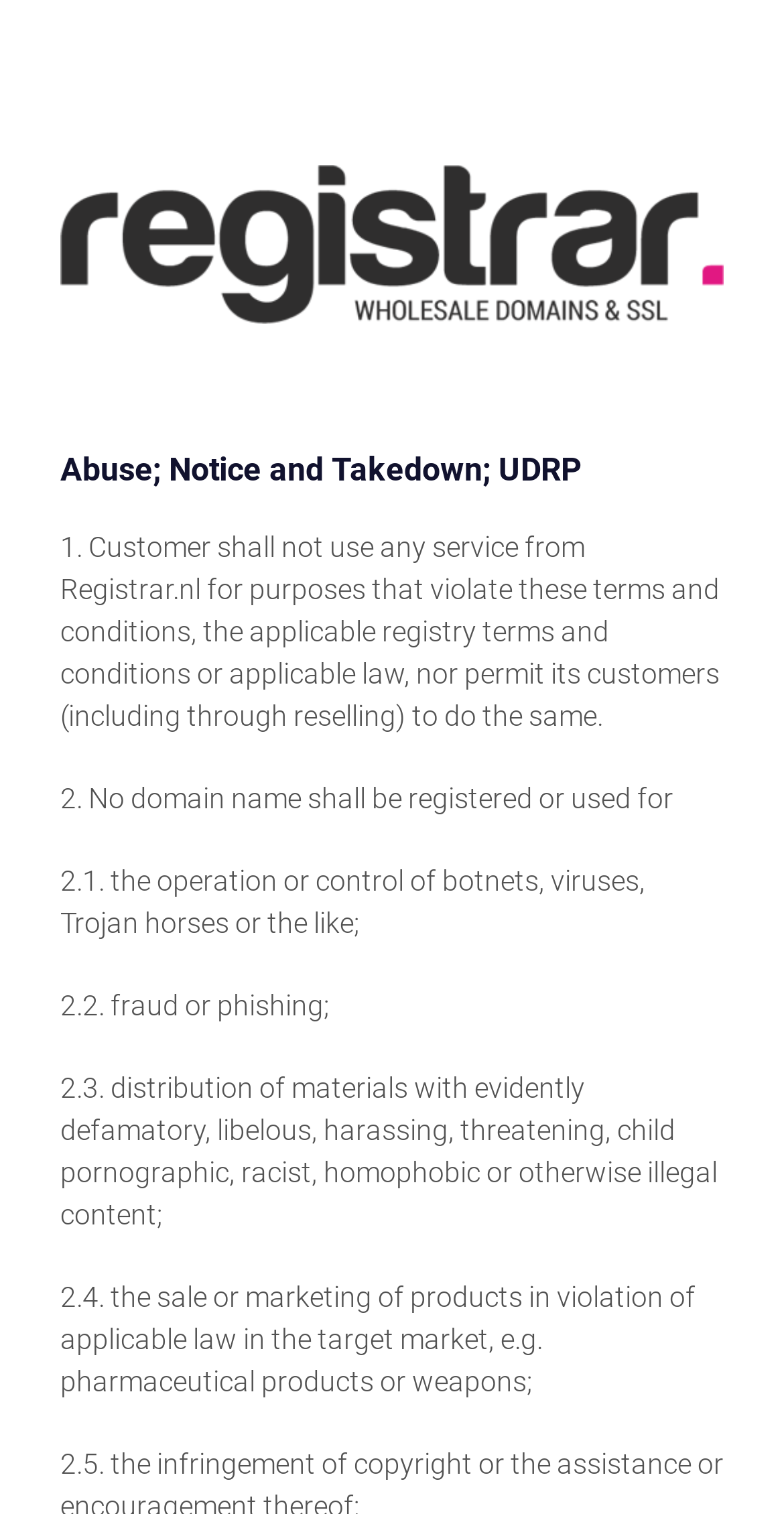Provide the bounding box coordinates for the UI element that is described by this text: "alt="Registrar.nl"". The coordinates should be in the form of four float numbers between 0 and 1: [left, top, right, bottom].

[0.077, 0.109, 0.923, 0.214]